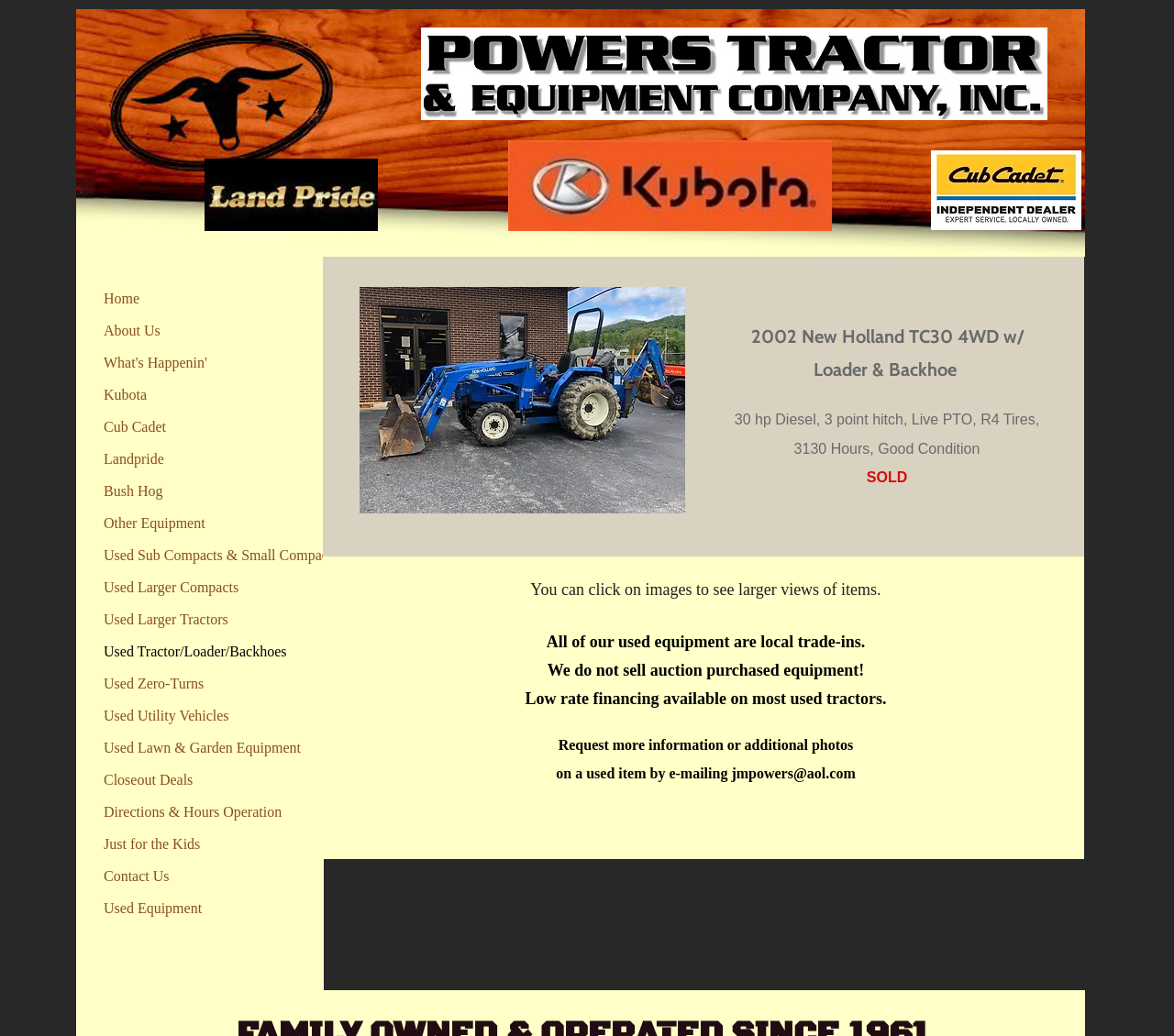Locate the bounding box coordinates of the item that should be clicked to fulfill the instruction: "Click on the 'Used Tractor/Loader/Backhoes' link".

[0.08, 0.615, 0.252, 0.643]